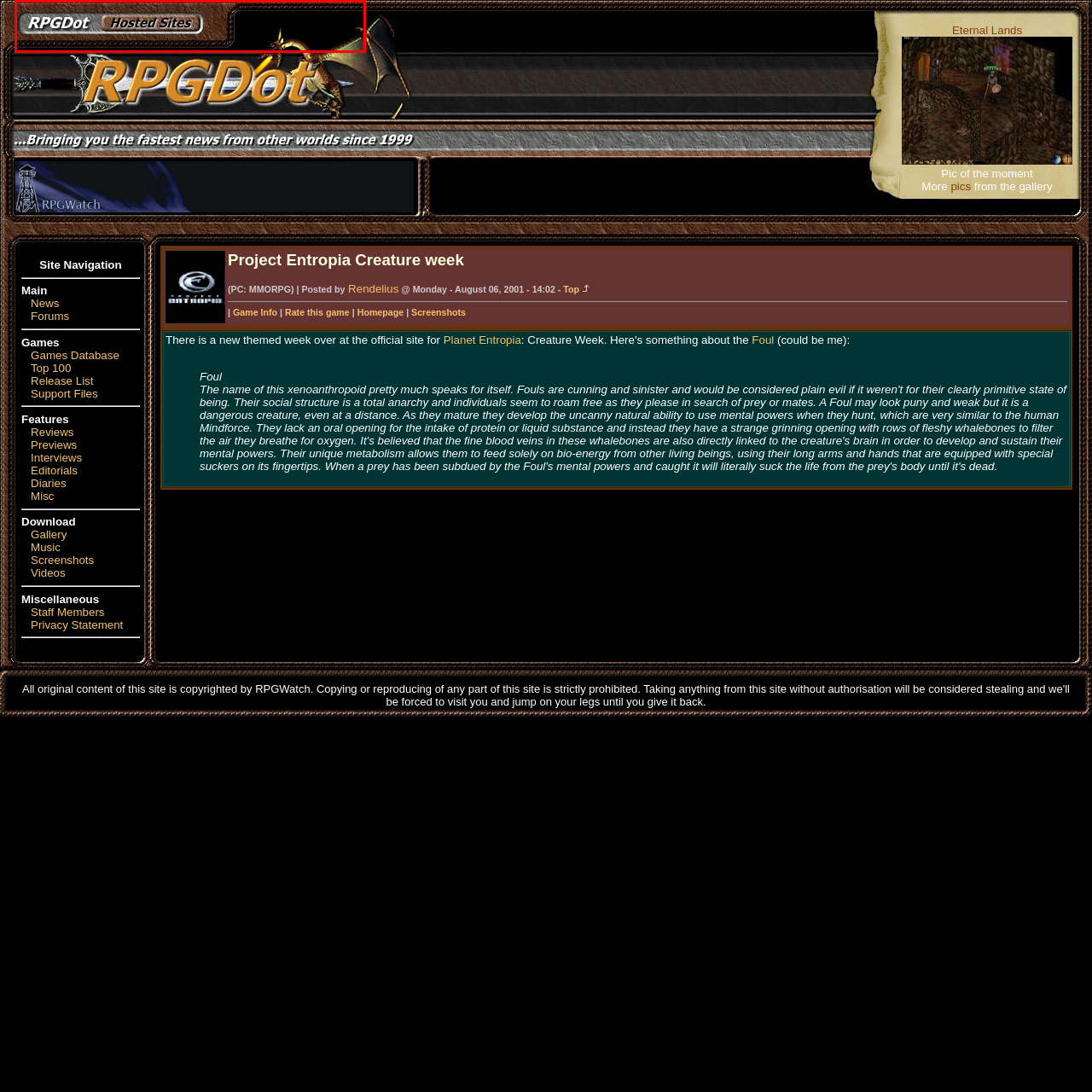Provide an in-depth description of the scene highlighted by the red boundary in the image.

The image features a graphical header from the RPGDot website, prominently displaying the text "RPGDot" in bold, stylized font alongside the phrase "Hosted Sites." The design elements include a textured brown background, enhancing the site’s thematic focus on role-playing games. Additionally, a decorative golden motif reminiscent of fantasy art, possibly a dragon, can be seen at the right edge of the image, emphasizing the site's connection to the gaming world. This visually appealing header serves to navigate users towards various hosted sites within the RPGDot network, aligning with its role as a hub for gaming-related content and communities.